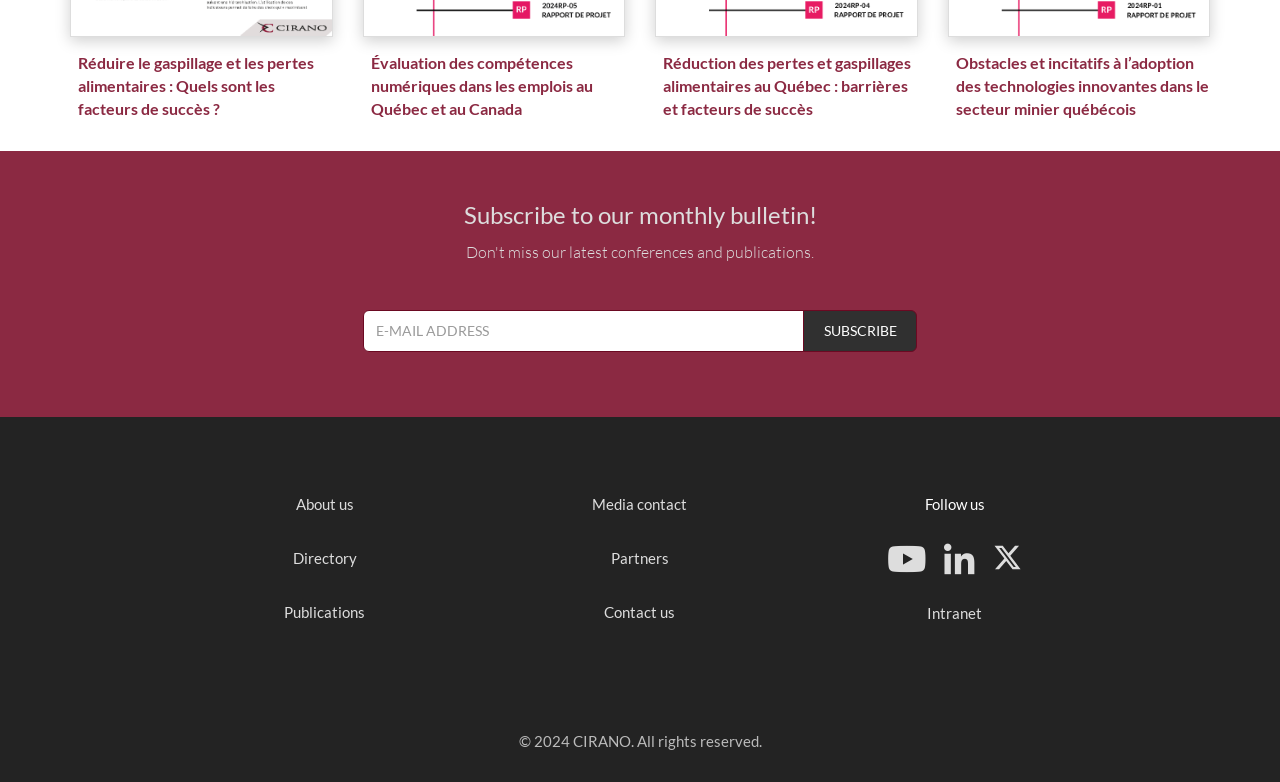Using the given element description, provide the bounding box coordinates (top-left x, top-left y, bottom-right x, bottom-right y) for the corresponding UI element in the screenshot: name="email" placeholder="E-mail address"

[0.283, 0.396, 0.628, 0.45]